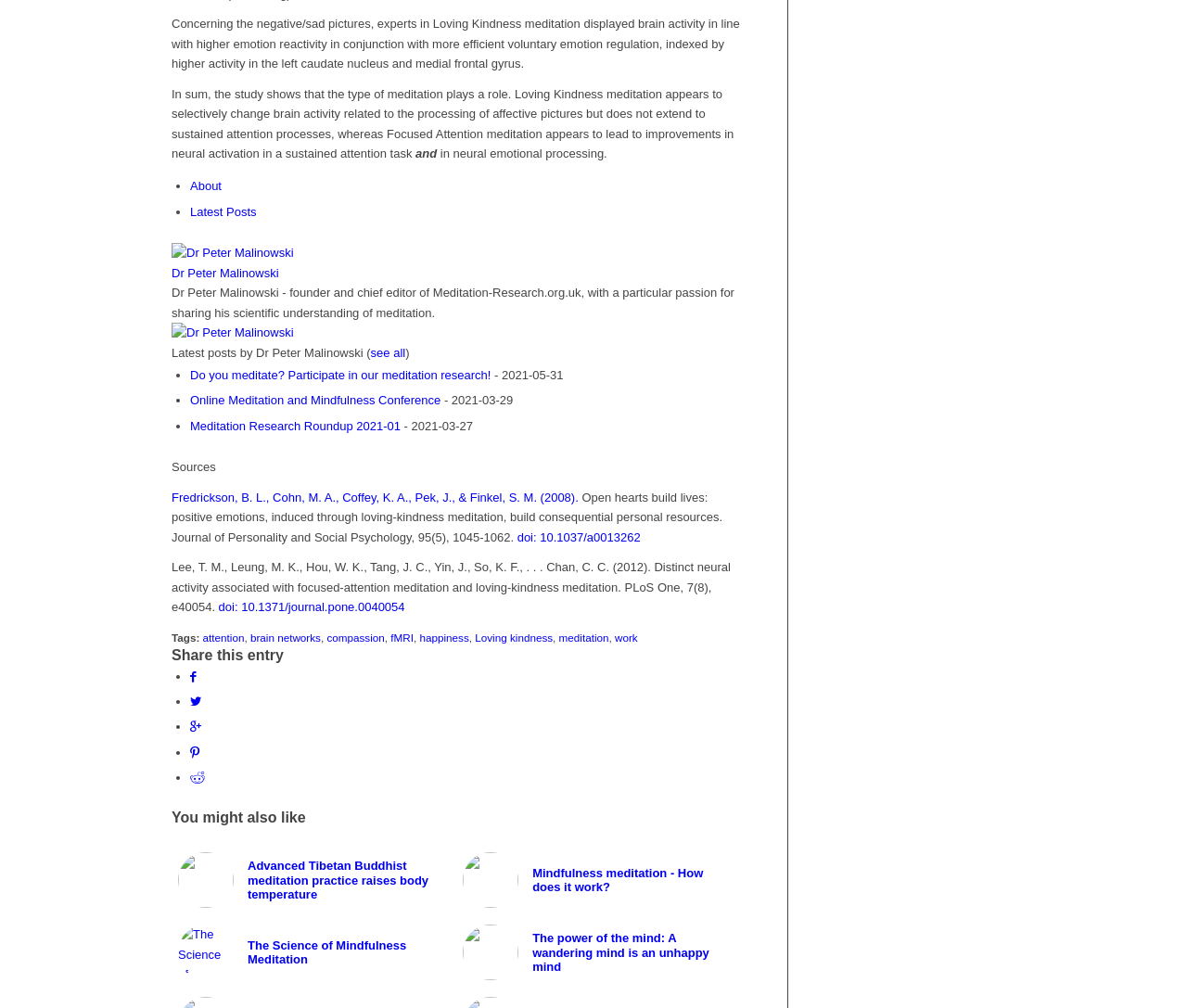Use the details in the image to answer the question thoroughly: 
What is the title of the conference mentioned on the webpage?

The link 'Online Meditation and Mindfulness Conference' is listed under the 'Latest Posts' section, indicating that it is a conference related to meditation and mindfulness.